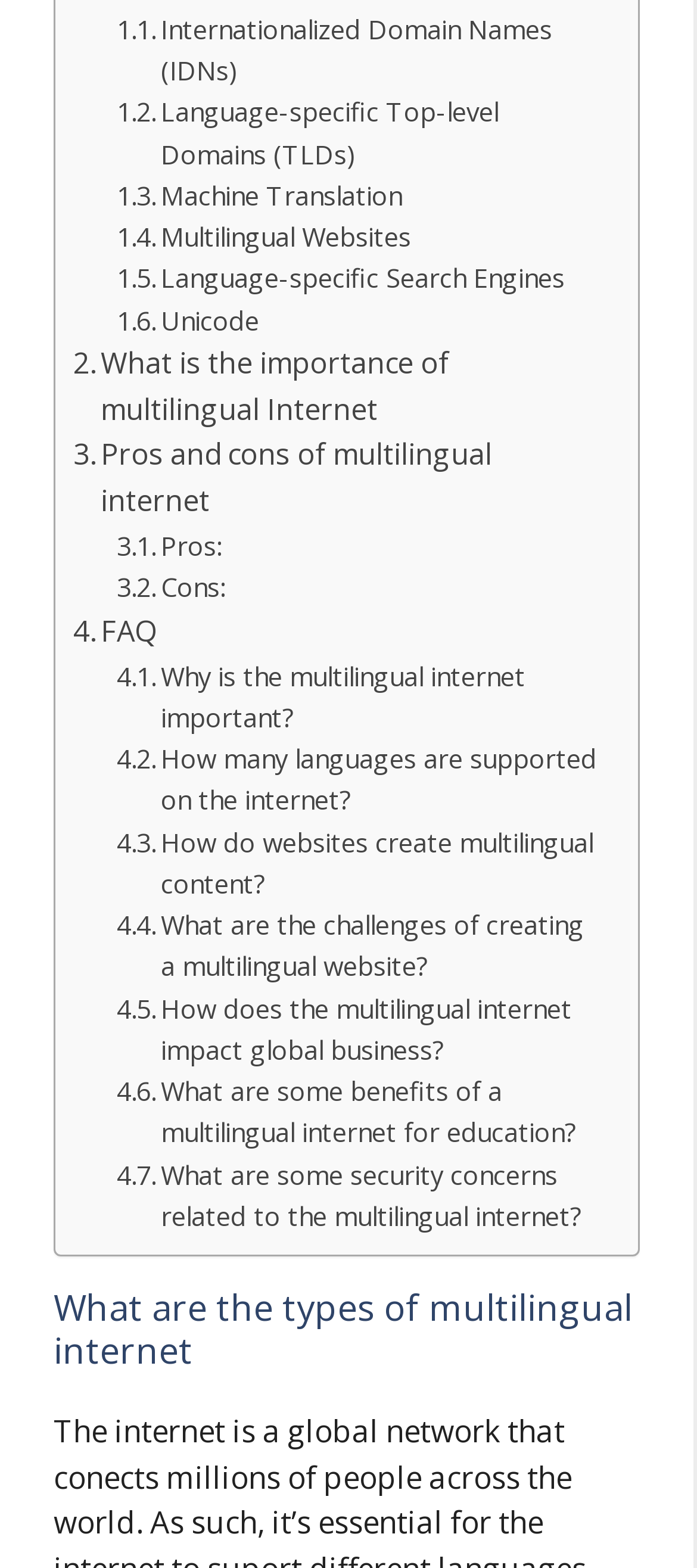Please locate the bounding box coordinates of the element that needs to be clicked to achieve the following instruction: "Learn about Internationalized Domain Names (IDNs)". The coordinates should be four float numbers between 0 and 1, i.e., [left, top, right, bottom].

[0.167, 0.005, 0.864, 0.058]